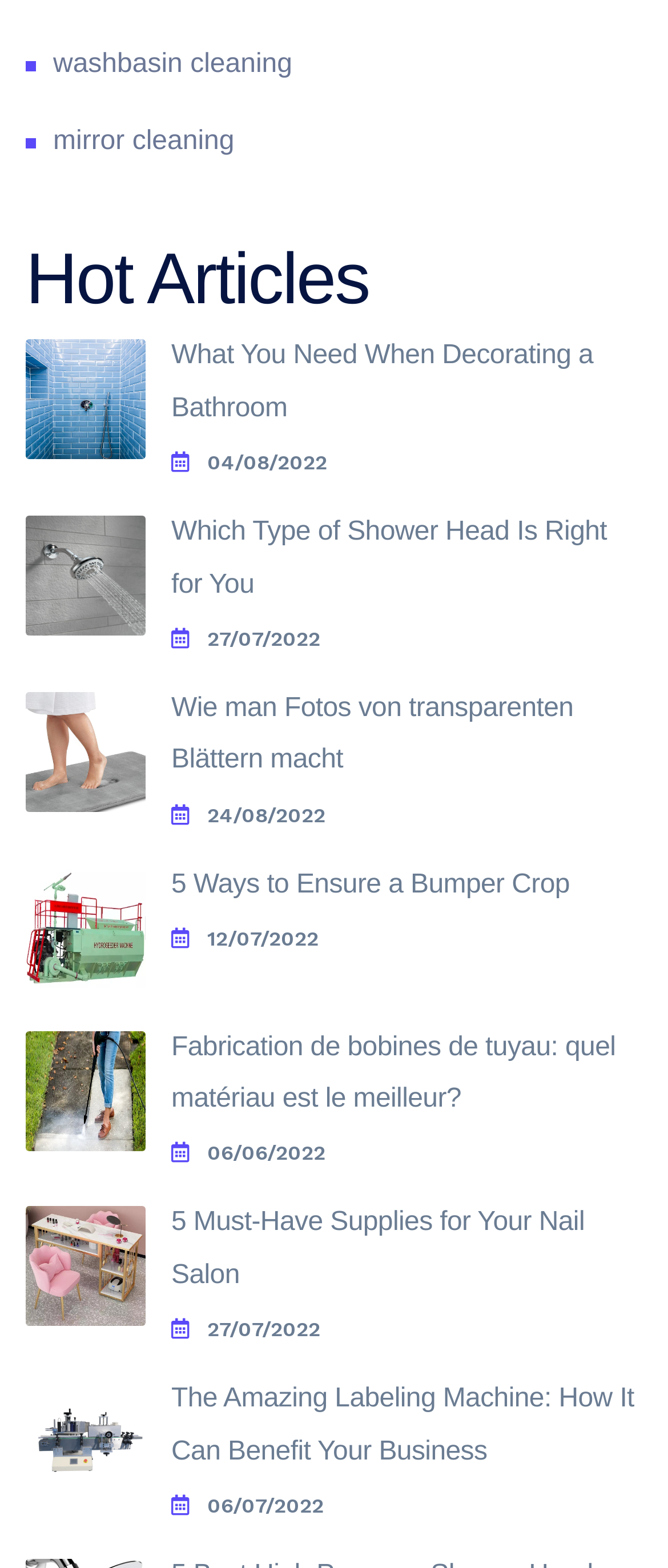Pinpoint the bounding box coordinates of the element that must be clicked to accomplish the following instruction: "Explore 'Wie man Fotos von transparenten Blättern macht'". The coordinates should be in the format of four float numbers between 0 and 1, i.e., [left, top, right, bottom].

[0.256, 0.436, 0.962, 0.502]